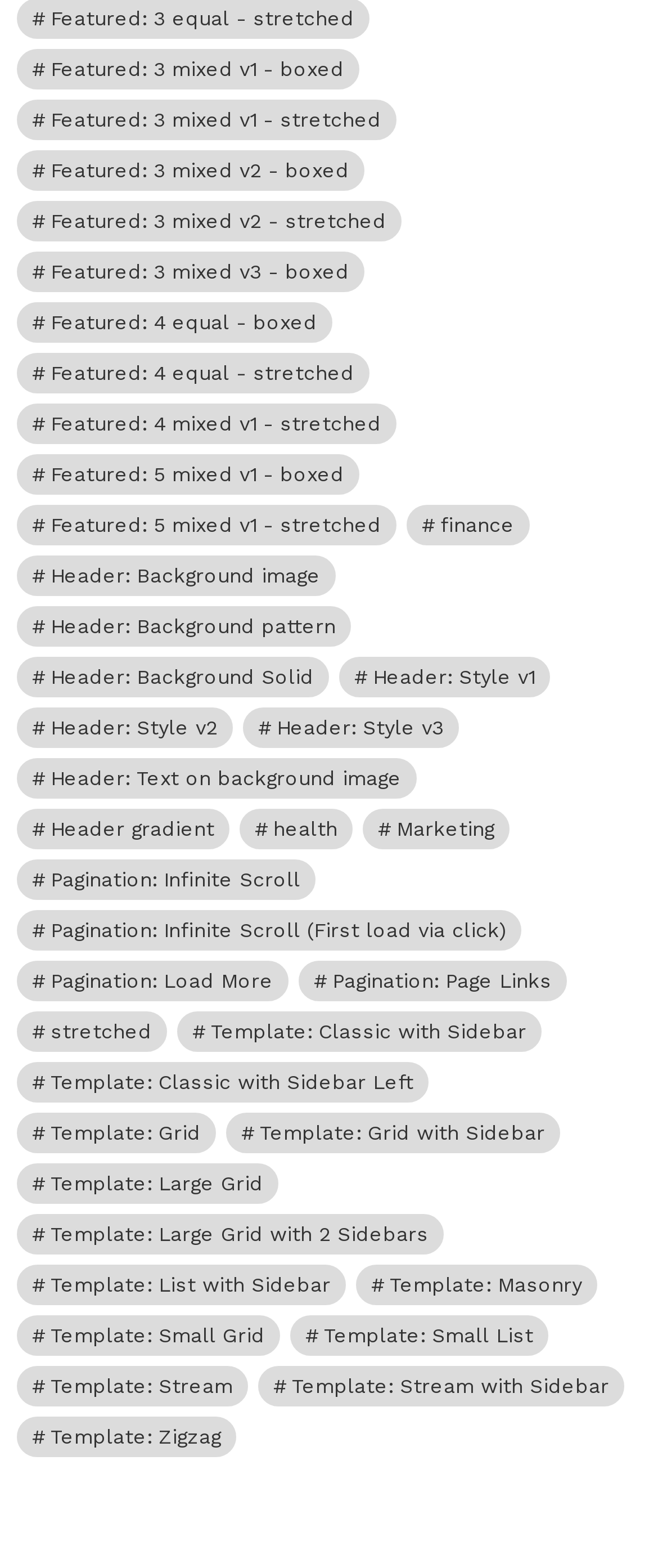Highlight the bounding box coordinates of the region I should click on to meet the following instruction: "Check out health section".

[0.364, 0.515, 0.536, 0.541]